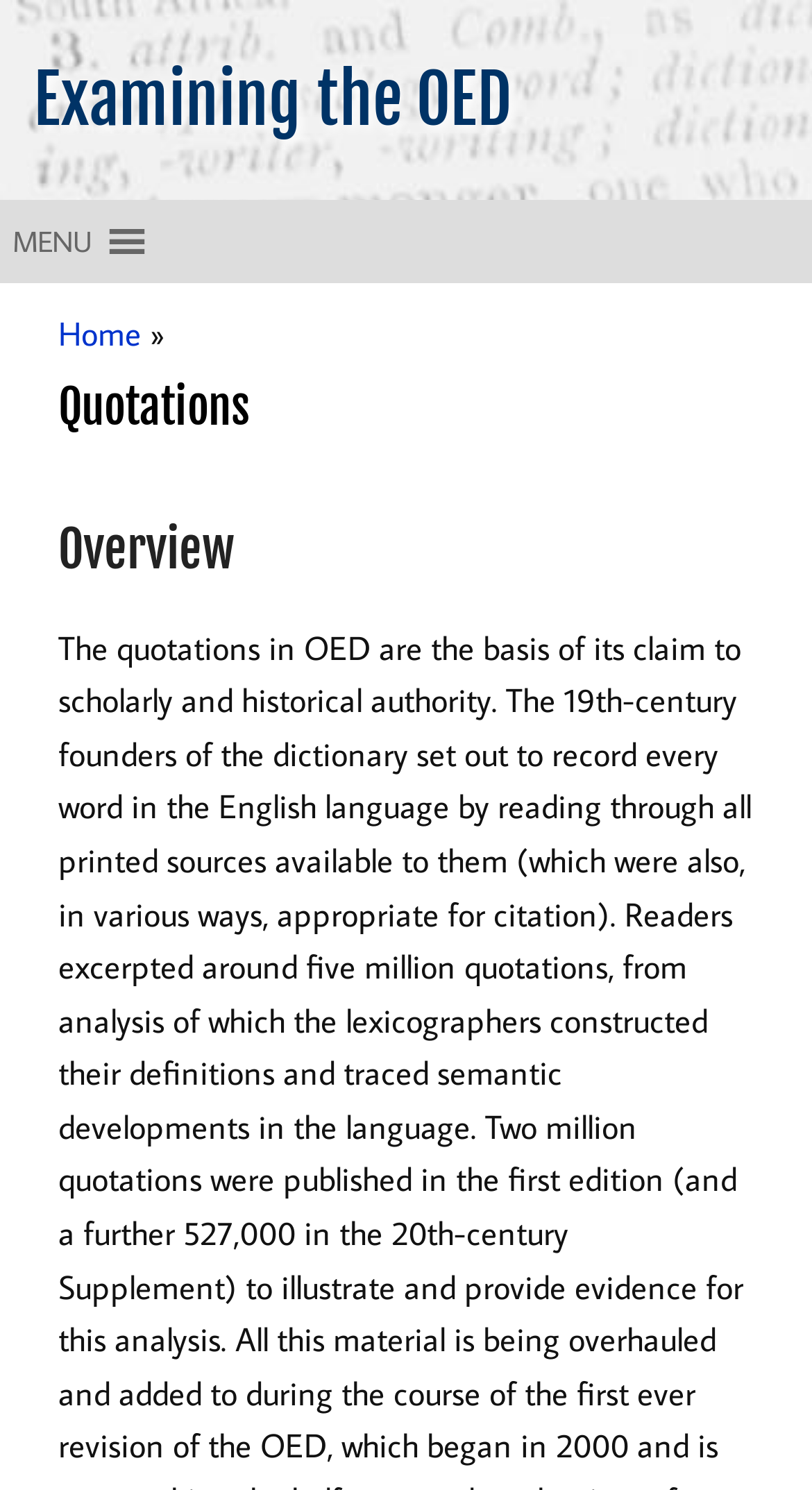How many headings are there on the webpage?
Examine the image closely and answer the question with as much detail as possible.

I counted the heading elements on the webpage and found that there are three headings: 'Examining the OED', 'Quotations', and 'Overview'.